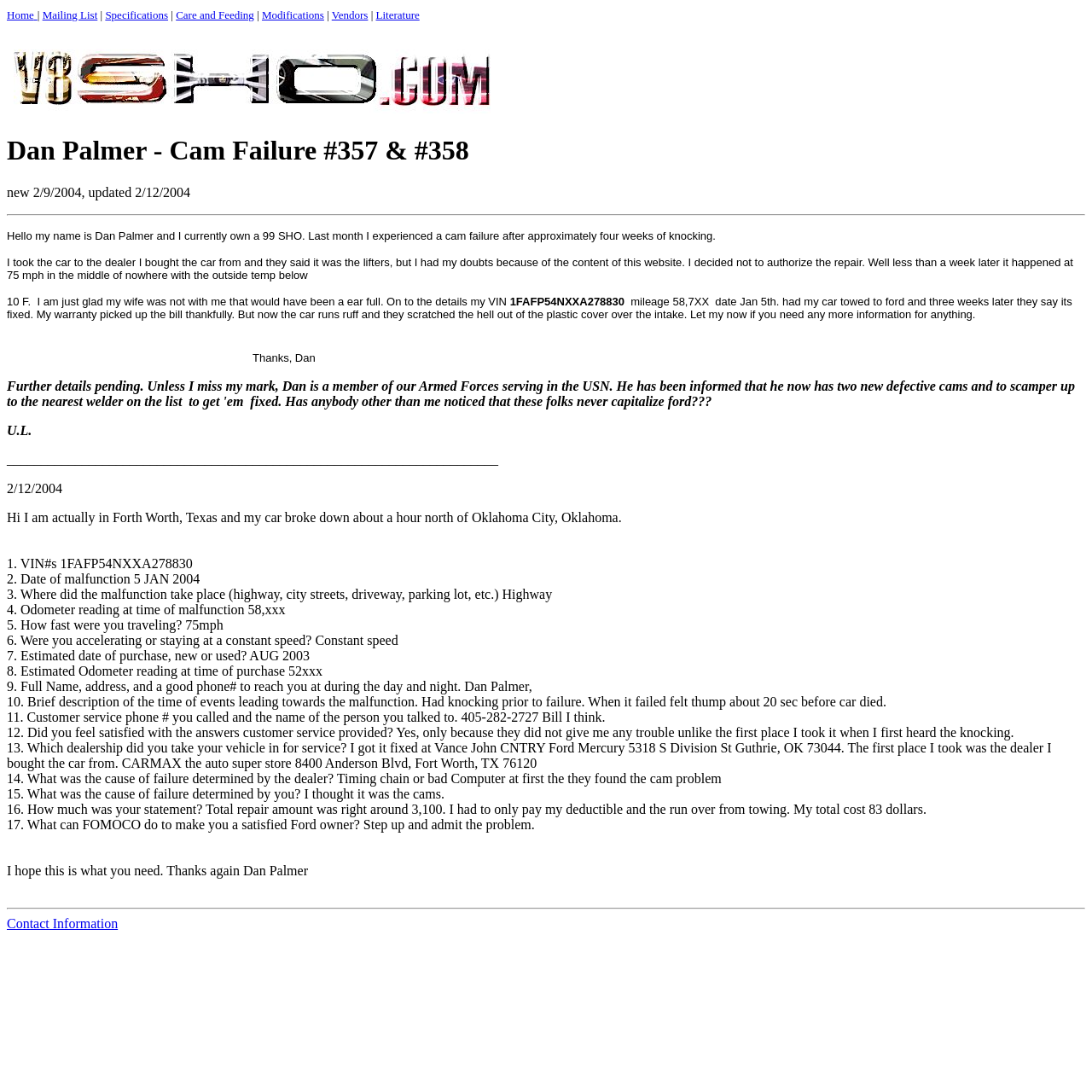Please find the bounding box for the UI element described by: "class style".

None